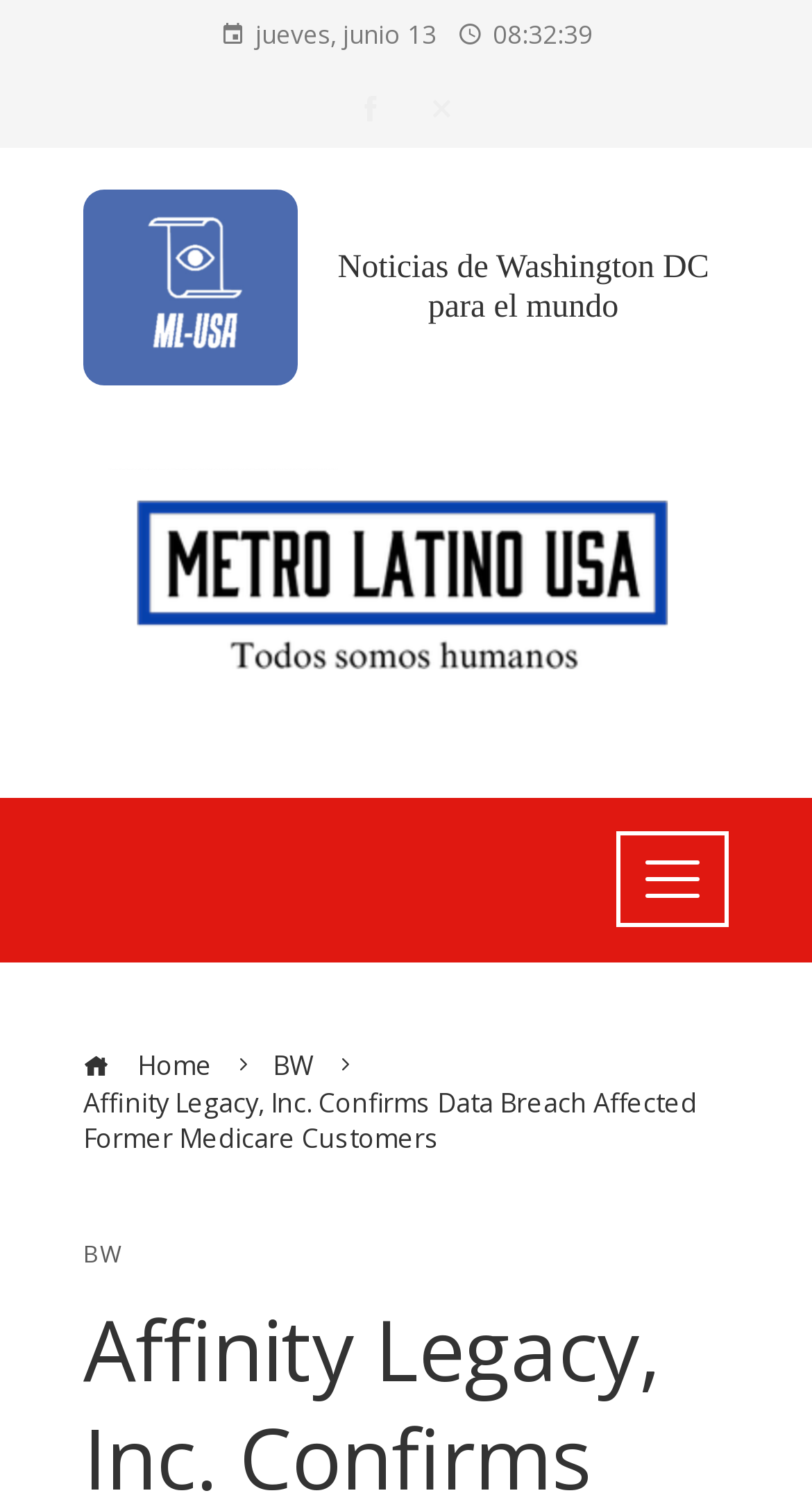Please provide the bounding box coordinates in the format (top-left x, top-left y, bottom-right x, bottom-right y). Remember, all values are floating point numbers between 0 and 1. What is the bounding box coordinate of the region described as: BW

[0.103, 0.822, 0.149, 0.838]